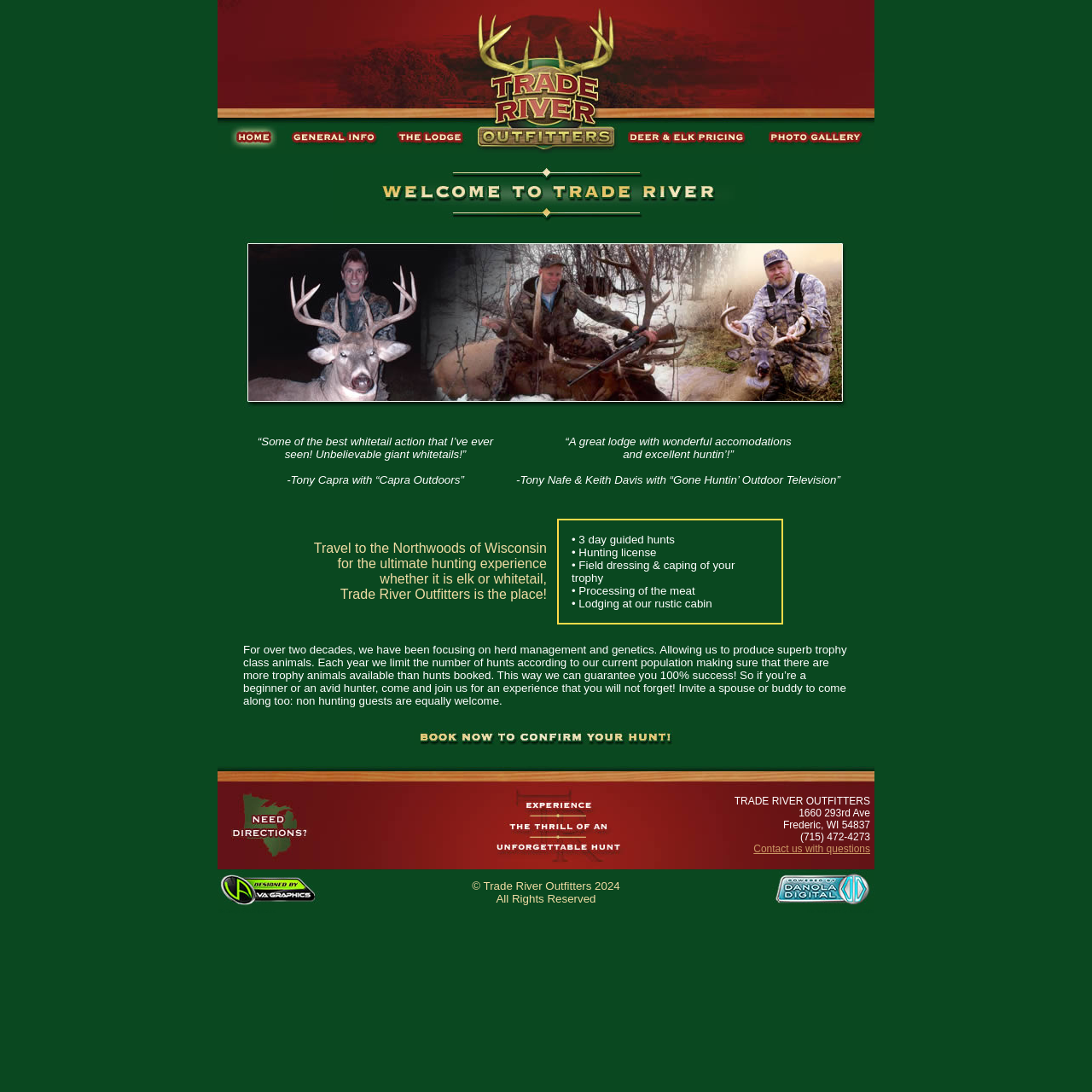What is the address of Trade River Outfitters?
Using the image, provide a detailed and thorough answer to the question.

The address of Trade River Outfitters can be found at the bottom of the webpage, which is 1660 293rd Ave Frederic, WI 54837.